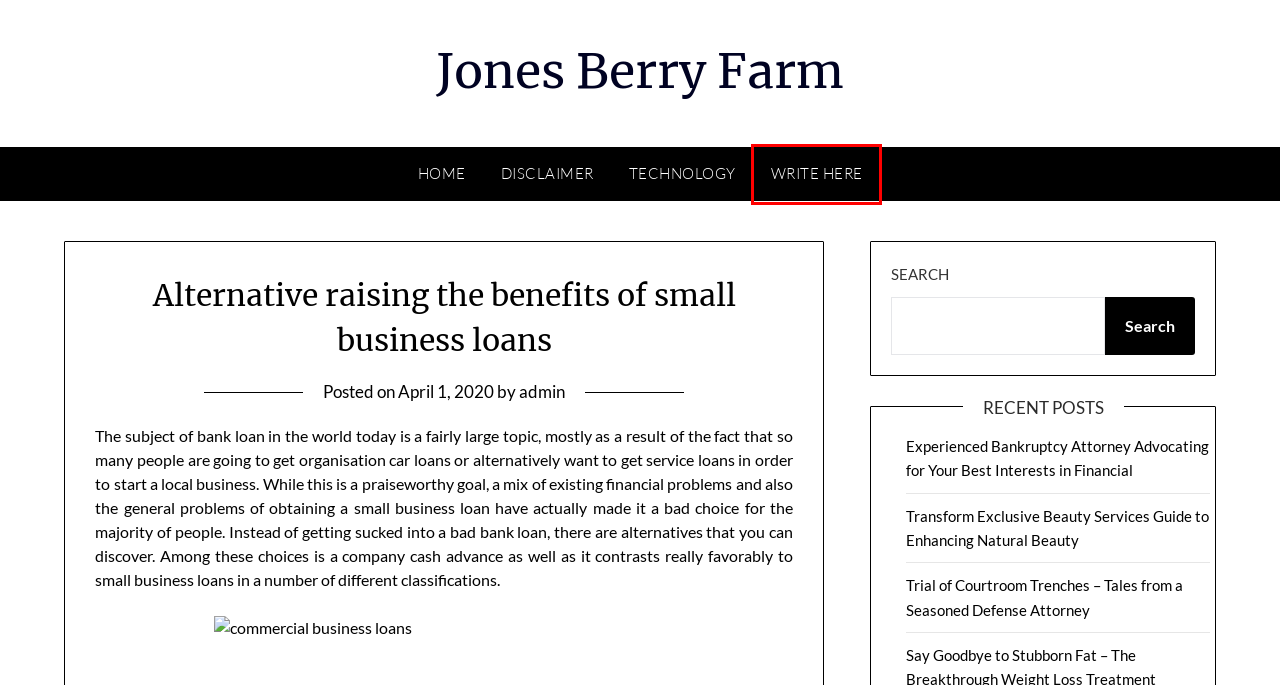You have a screenshot of a webpage with a red bounding box around an element. Identify the webpage description that best fits the new page that appears after clicking the selected element in the red bounding box. Here are the candidates:
A. Disclaimer – Jones Berry Farm
B. Trial of Courtroom Trenches – Tales from a Seasoned Defense Attorney – Jones Berry Farm
C. Experienced Bankruptcy Attorney Advocating for Your Best Interests in Financial – Jones Berry Farm
D. admin – Jones Berry Farm
E. Write here – Jones Berry Farm
F. Transform Exclusive Beauty Services Guide to Enhancing Natural Beauty – Jones Berry Farm
G. October 2023 – Jones Berry Farm
H. Software – Jones Berry Farm

E